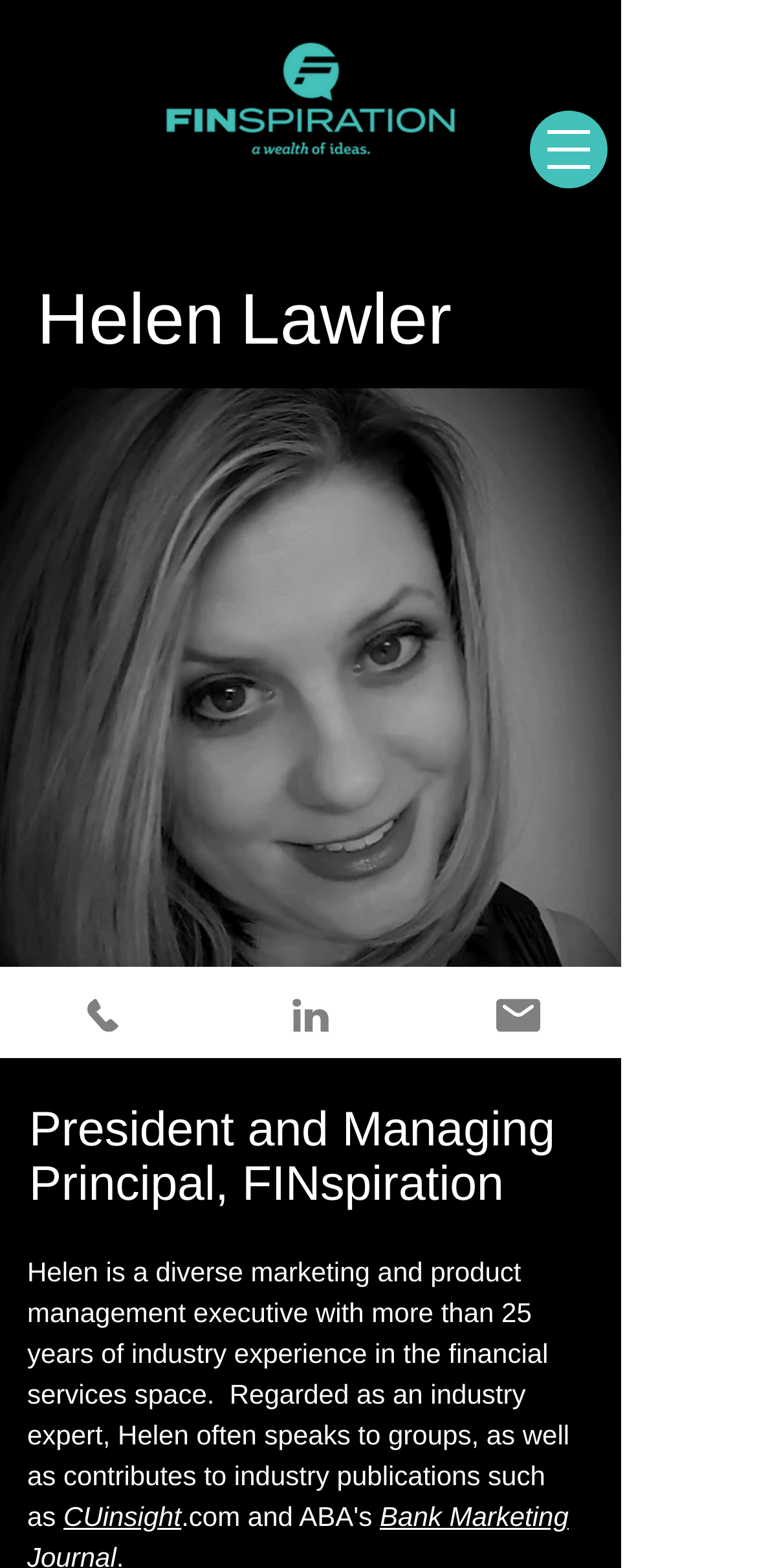How many social media links are present on this webpage?
Using the image as a reference, answer with just one word or a short phrase.

3